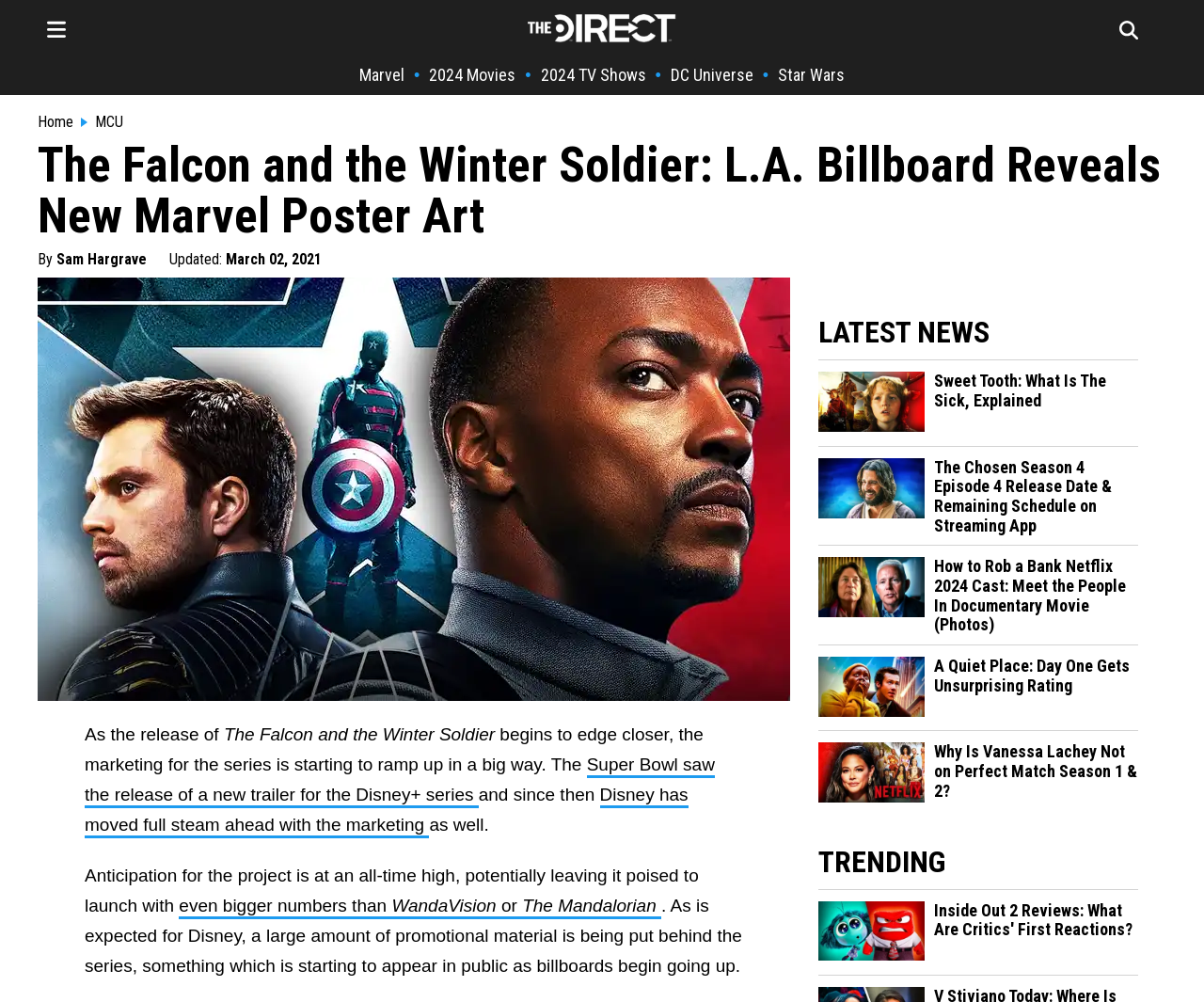Locate the bounding box coordinates of the element to click to perform the following action: 'Read the article about Sweet Tooth: What Is The Sick, Explained'. The coordinates should be given as four float values between 0 and 1, in the form of [left, top, right, bottom].

[0.68, 0.418, 0.768, 0.434]